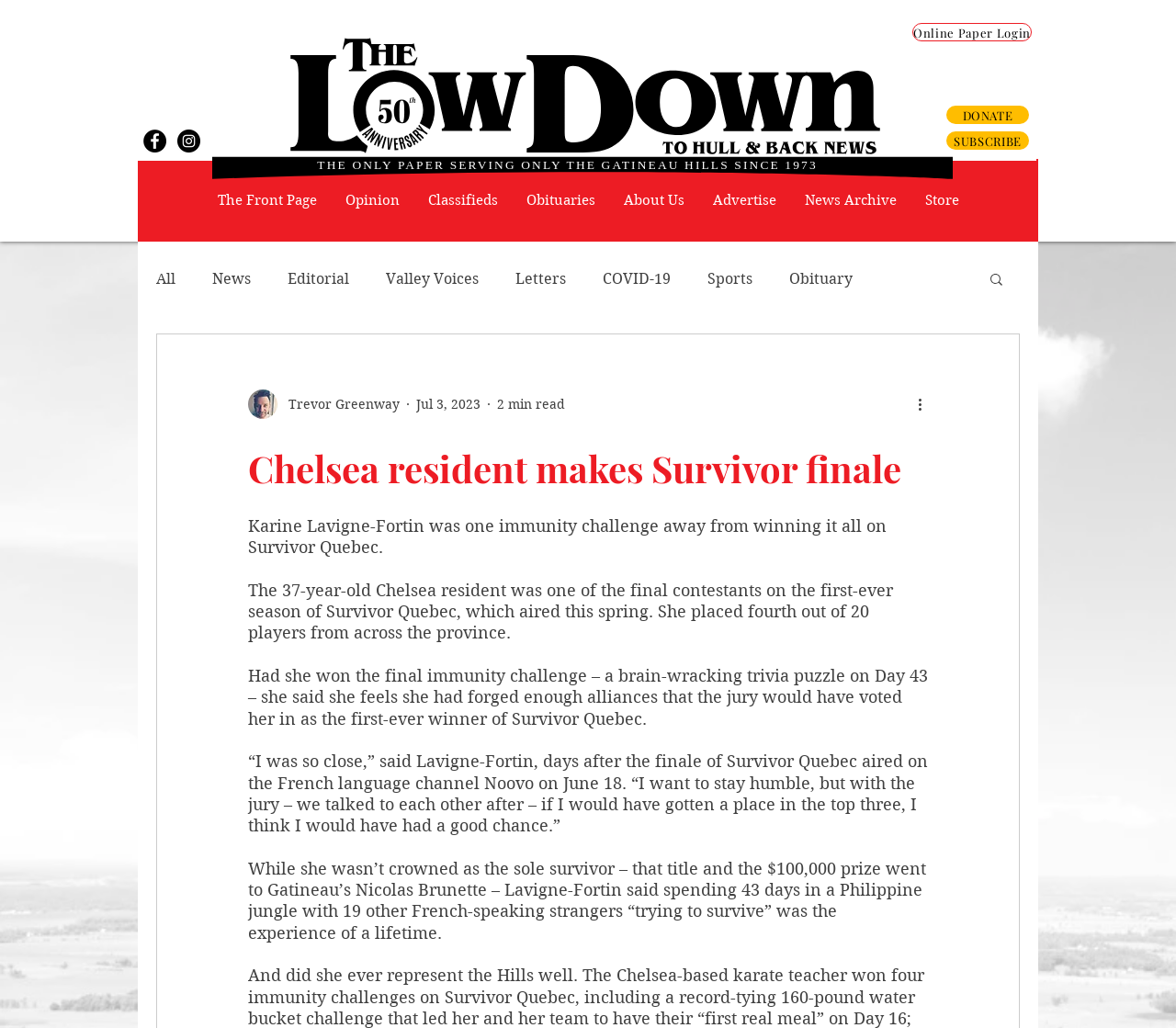Please identify the bounding box coordinates of the region to click in order to complete the given instruction: "Click on the Facebook link". The coordinates should be four float numbers between 0 and 1, i.e., [left, top, right, bottom].

[0.122, 0.126, 0.141, 0.148]